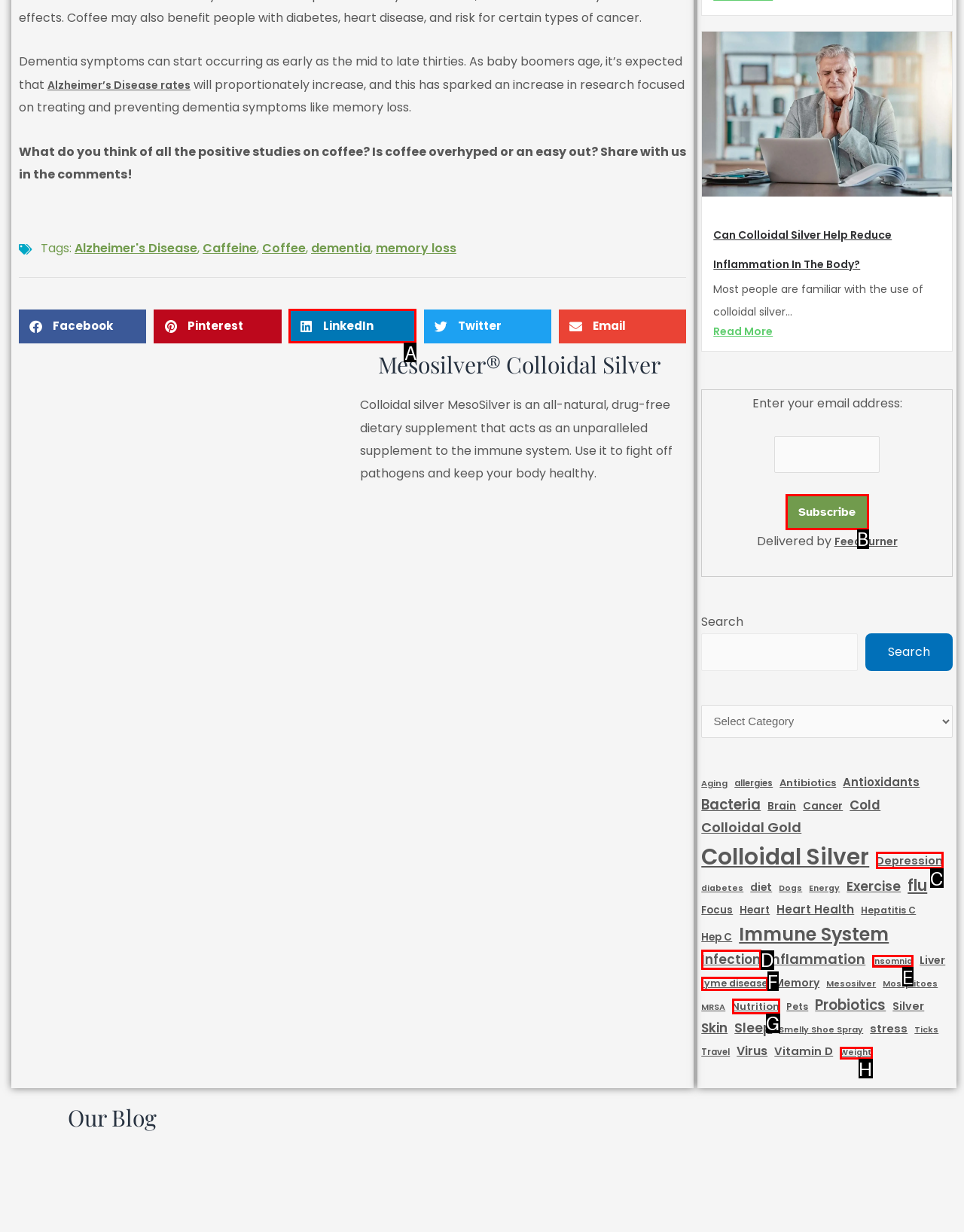Point out which HTML element you should click to fulfill the task: Subscribe.
Provide the option's letter from the given choices.

B